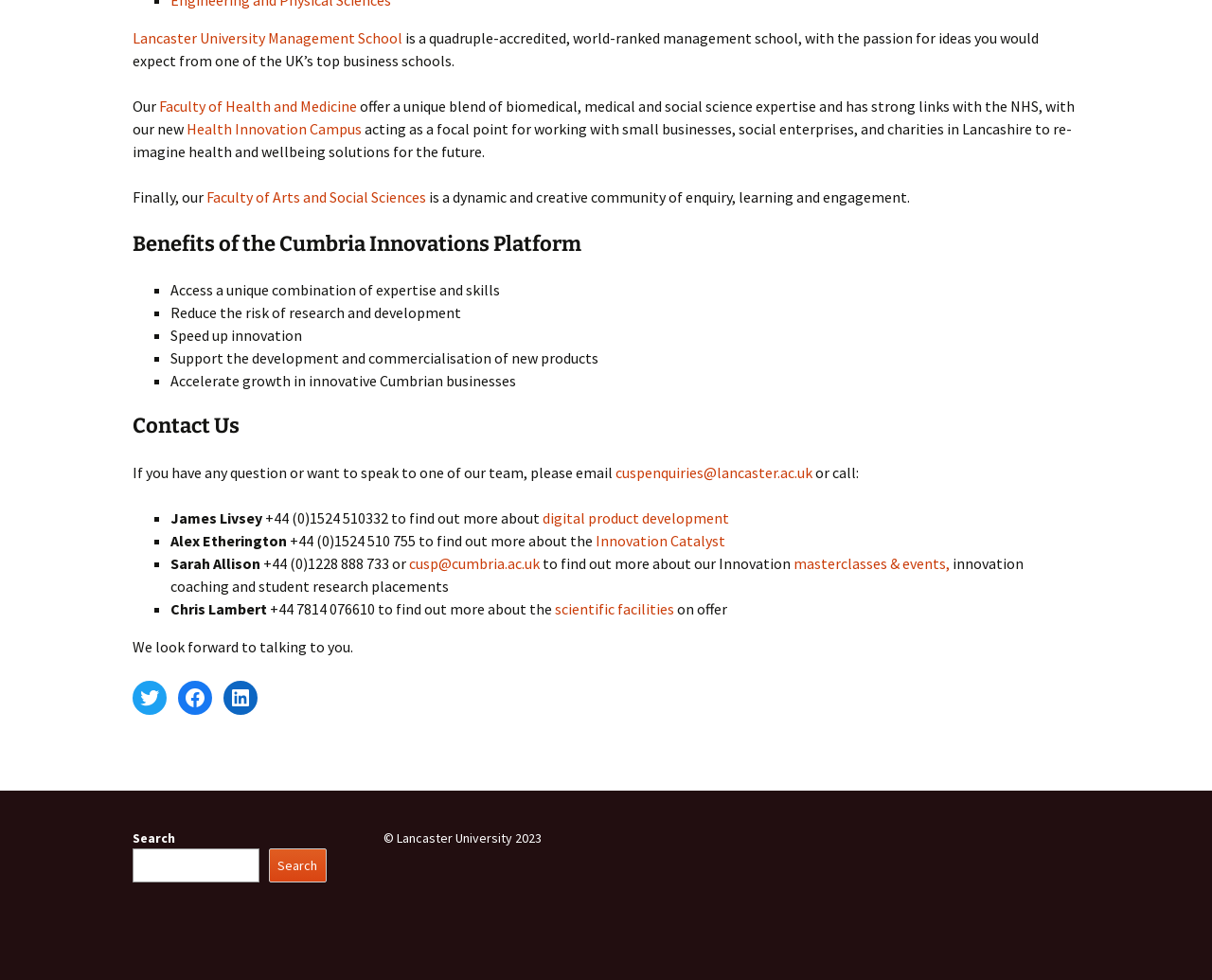Determine the bounding box coordinates of the clickable element necessary to fulfill the instruction: "Click on the 'Lancaster University Management School' link". Provide the coordinates as four float numbers within the 0 to 1 range, i.e., [left, top, right, bottom].

[0.109, 0.029, 0.332, 0.048]